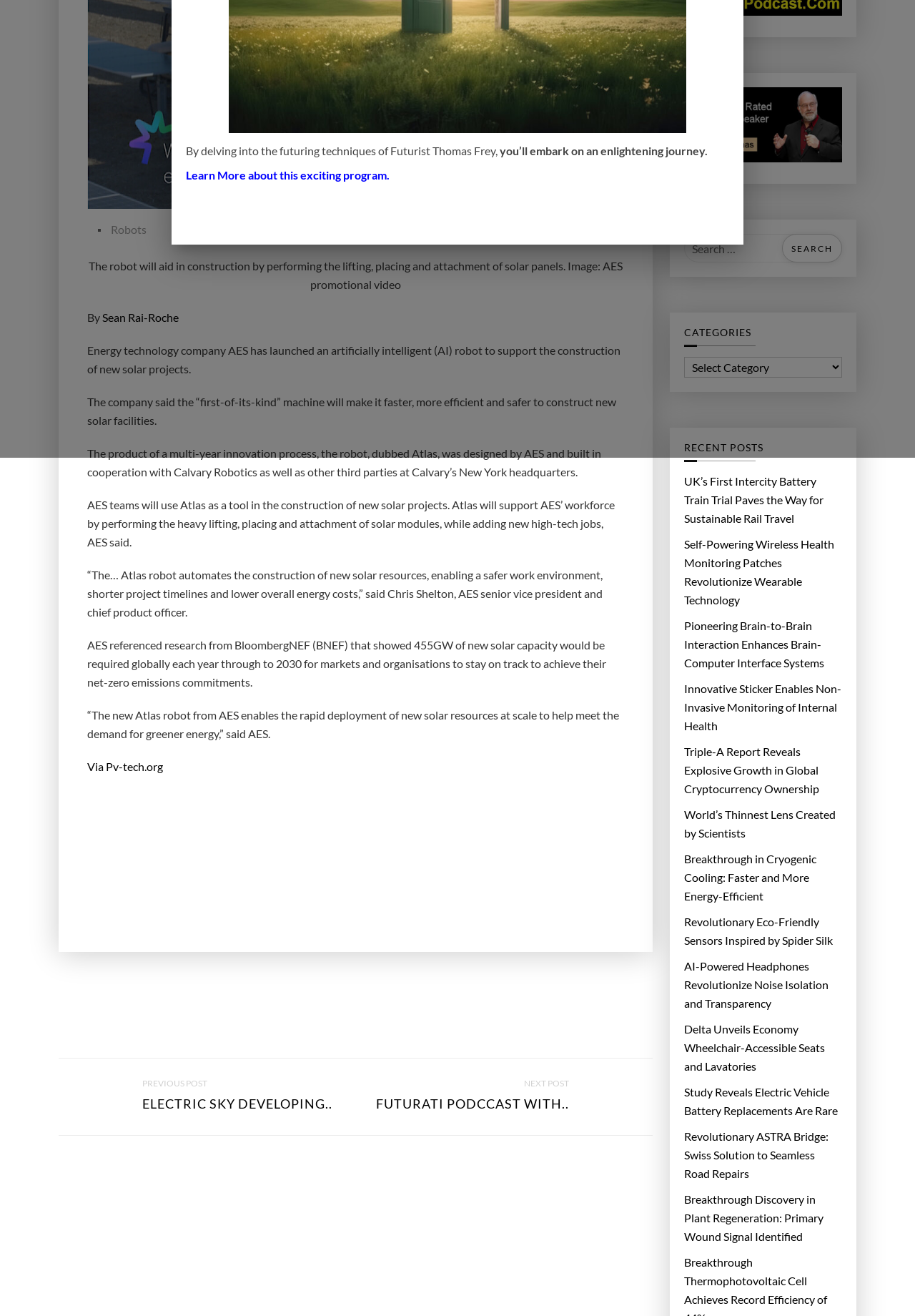Using the webpage screenshot, locate the HTML element that fits the following description and provide its bounding box: "PREVIOUS POST ELECTRIC SKY DEVELOPING..".

[0.064, 0.804, 0.382, 0.863]